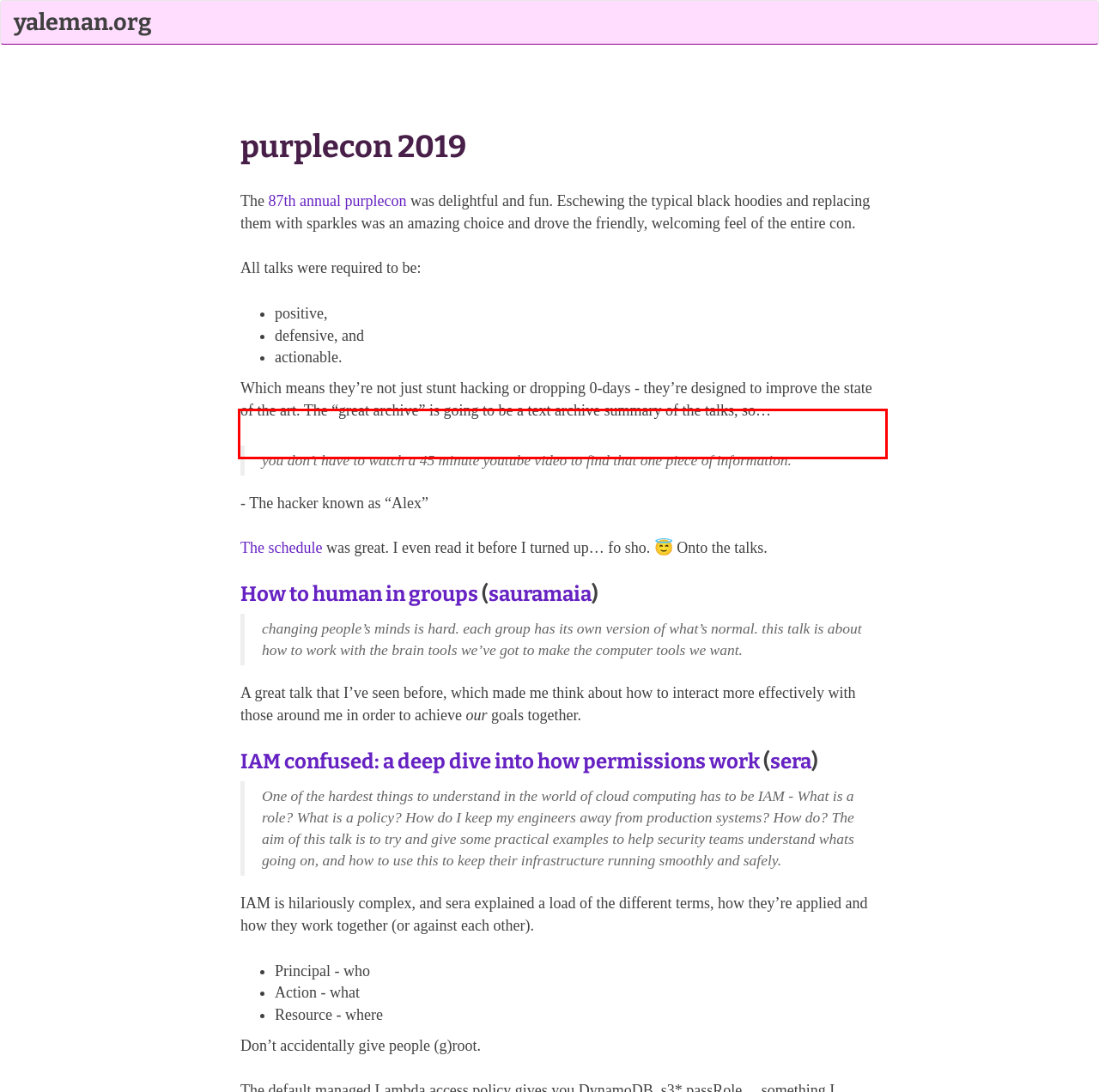Please use OCR to extract the text content from the red bounding box in the provided webpage screenshot.

Which means they’re not just stunt hacking or dropping 0-days - they’re designed to improve the state of the art. The “great archive” is going to be a text archive summary of the talks, so…